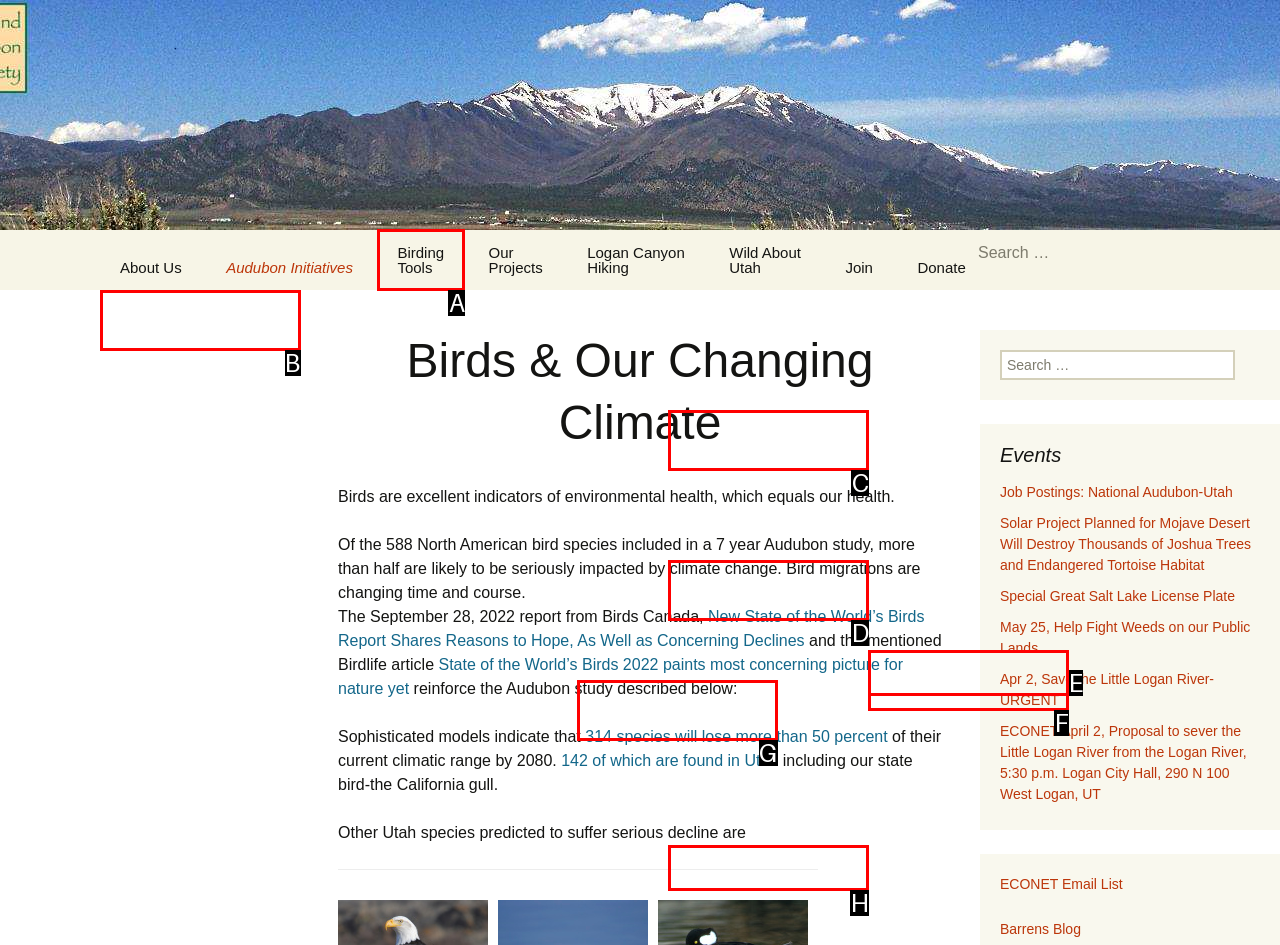Determine the letter of the UI element that you need to click to perform the task: Check out Birding Tools.
Provide your answer with the appropriate option's letter.

A